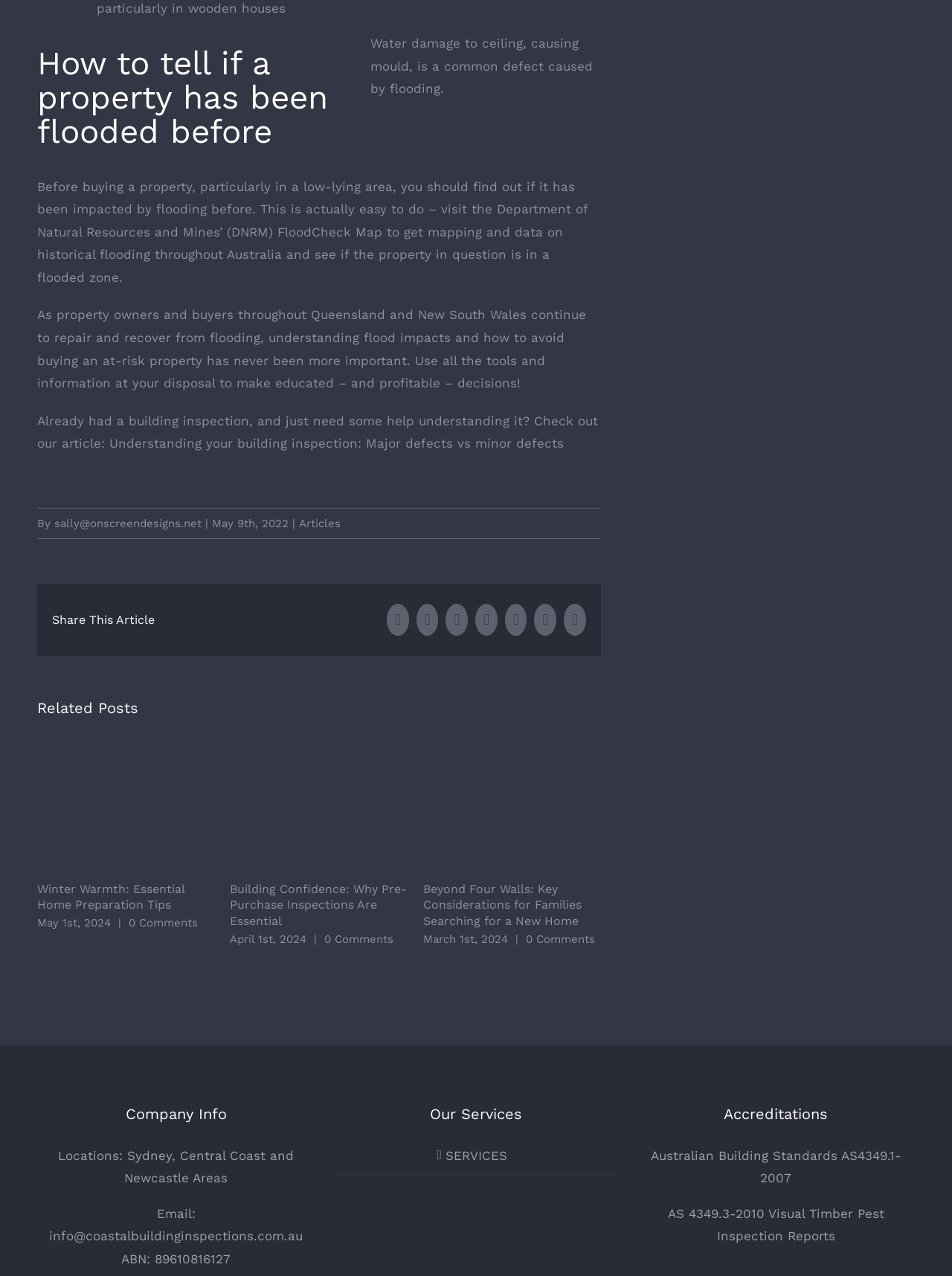Provide your answer in one word or a succinct phrase for the question: 
What is the topic of the article?

Flooded property